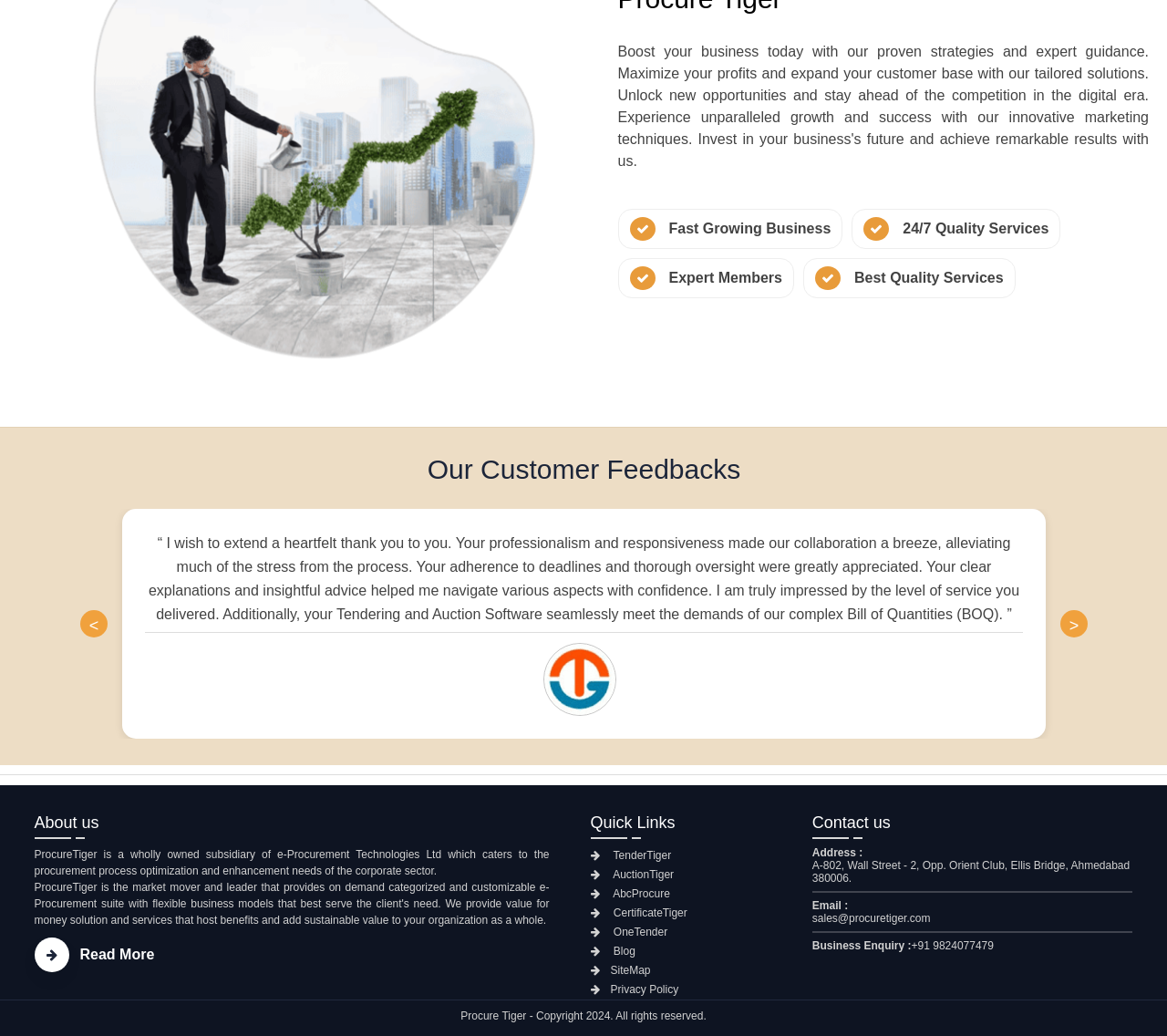Determine the coordinates of the bounding box for the clickable area needed to execute this instruction: "Visit the TenderTiger website".

[0.506, 0.82, 0.575, 0.832]